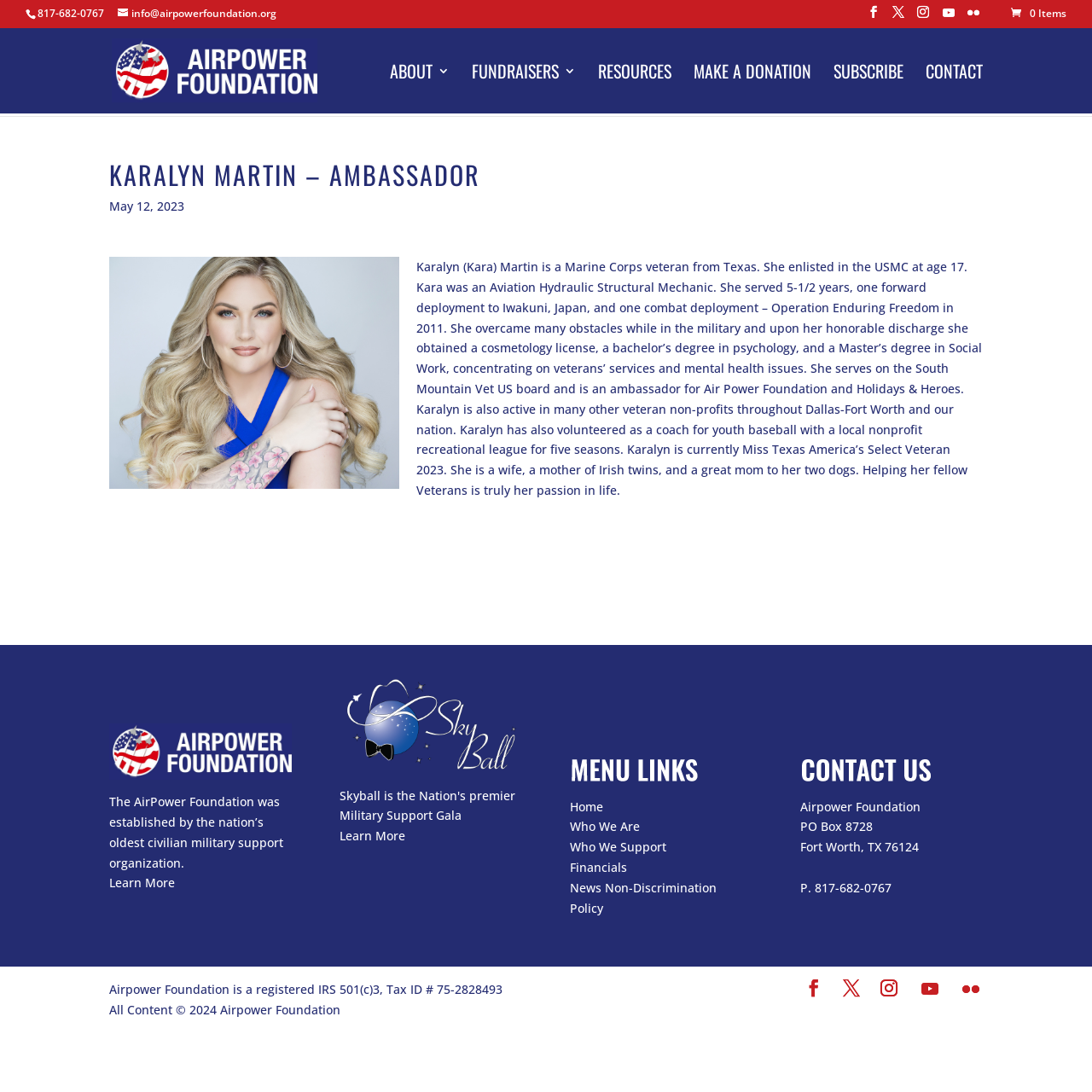Determine the bounding box coordinates of the section to be clicked to follow the instruction: "Send an email to info@airpowerfoundation.org". The coordinates should be given as four float numbers between 0 and 1, formatted as [left, top, right, bottom].

[0.108, 0.005, 0.253, 0.019]